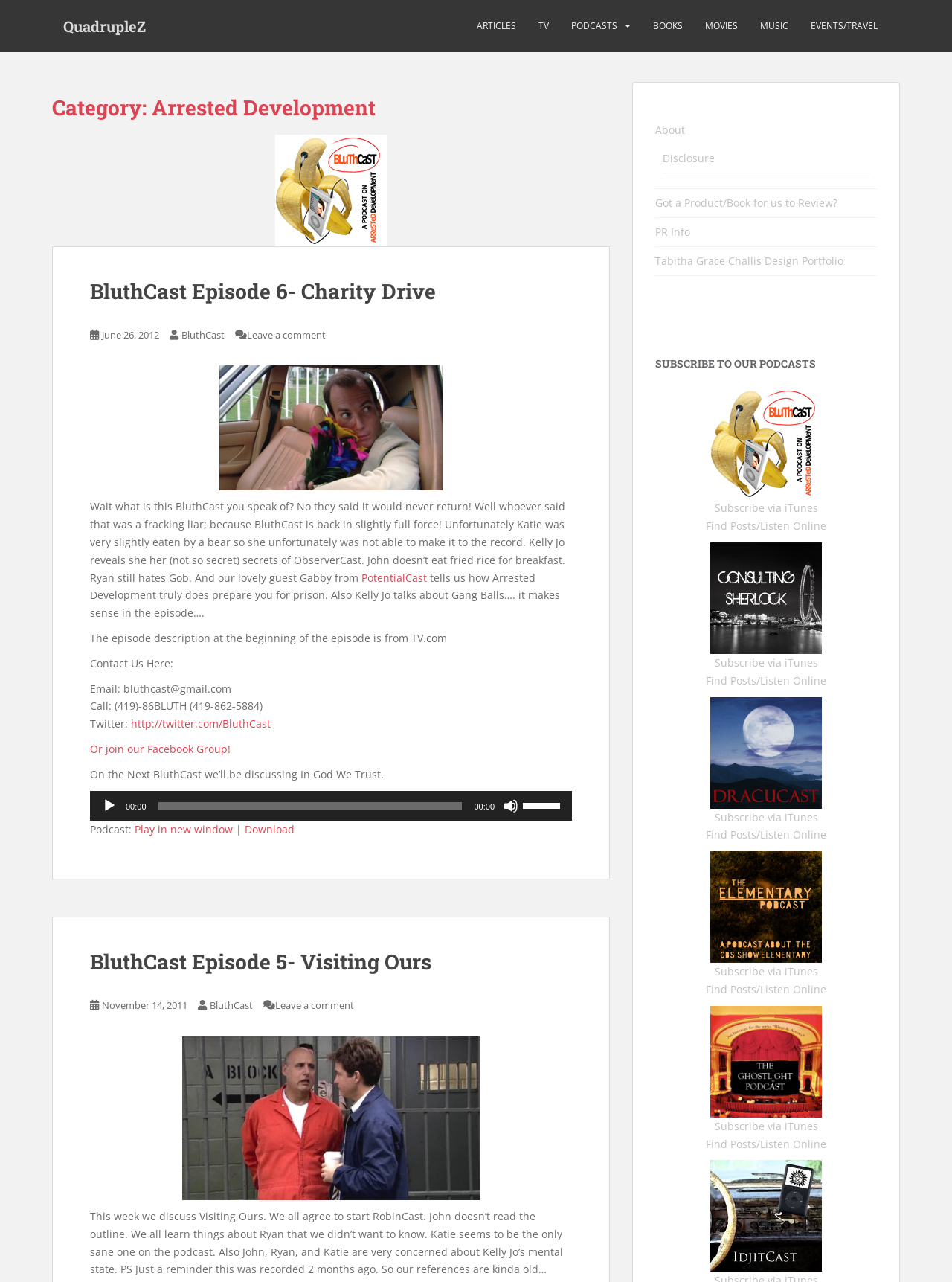What is the purpose of the 'Subscribe to our Podcasts' section?
Please answer the question with as much detail and depth as you can.

The 'Subscribe to our Podcasts' section provides links to subscribe to various podcasts, including iTunes and online listening options, allowing users to easily access and stay updated with the latest podcast episodes.